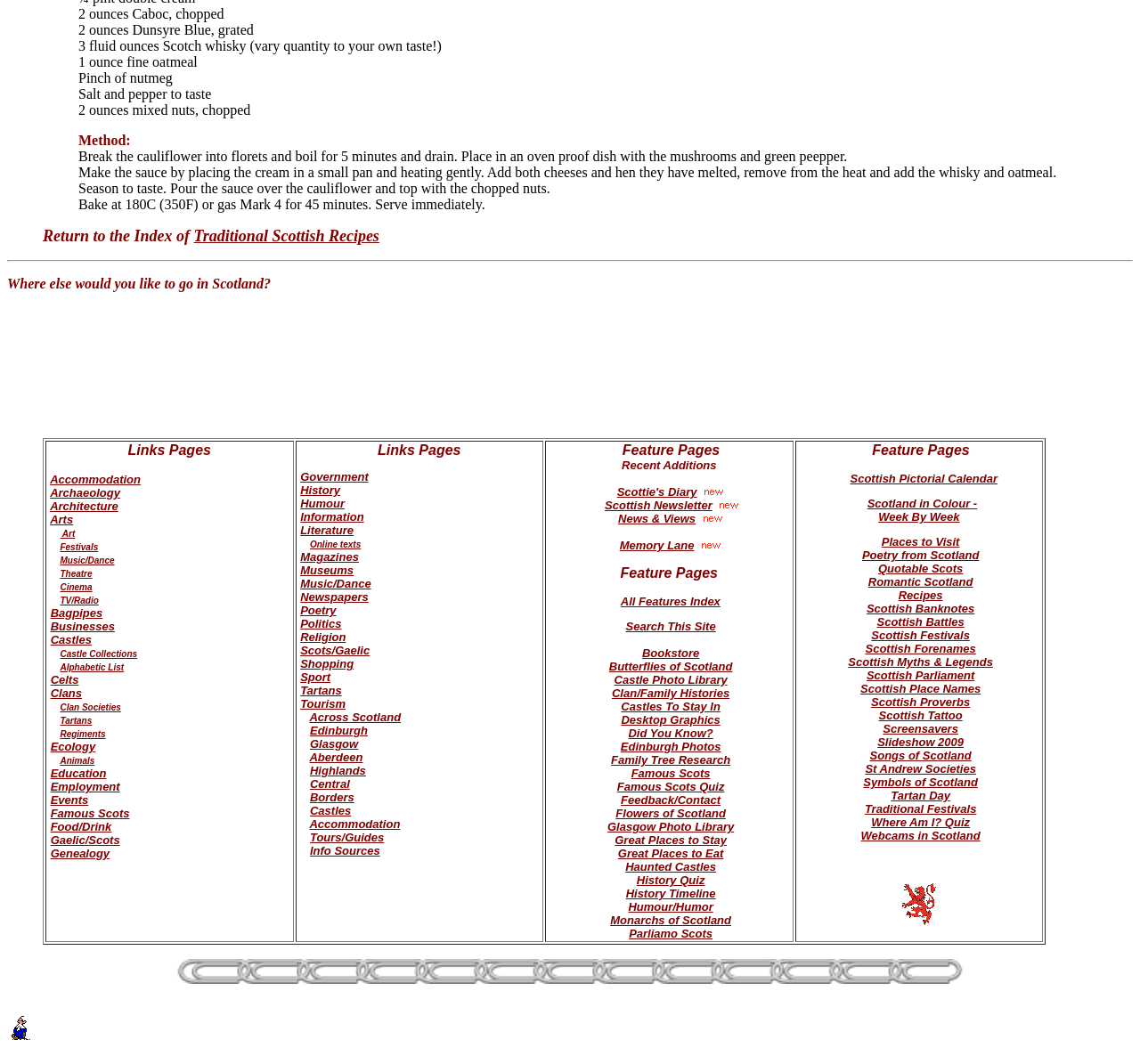Determine the bounding box coordinates for the HTML element mentioned in the following description: "Great Places to Stay". The coordinates should be a list of four floats ranging from 0 to 1, represented as [left, top, right, bottom].

[0.539, 0.783, 0.637, 0.796]